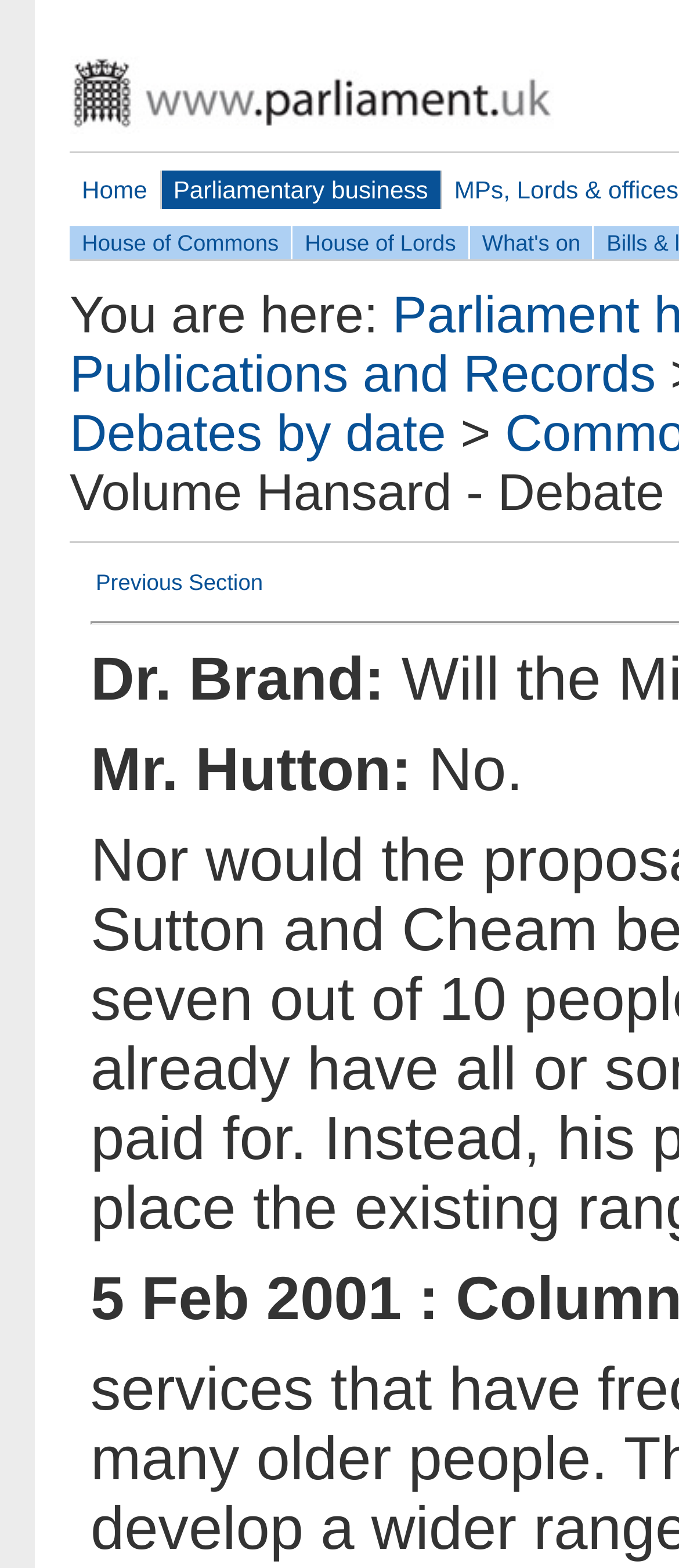How many links are in the top navigation bar?
Provide a concise answer using a single word or phrase based on the image.

4